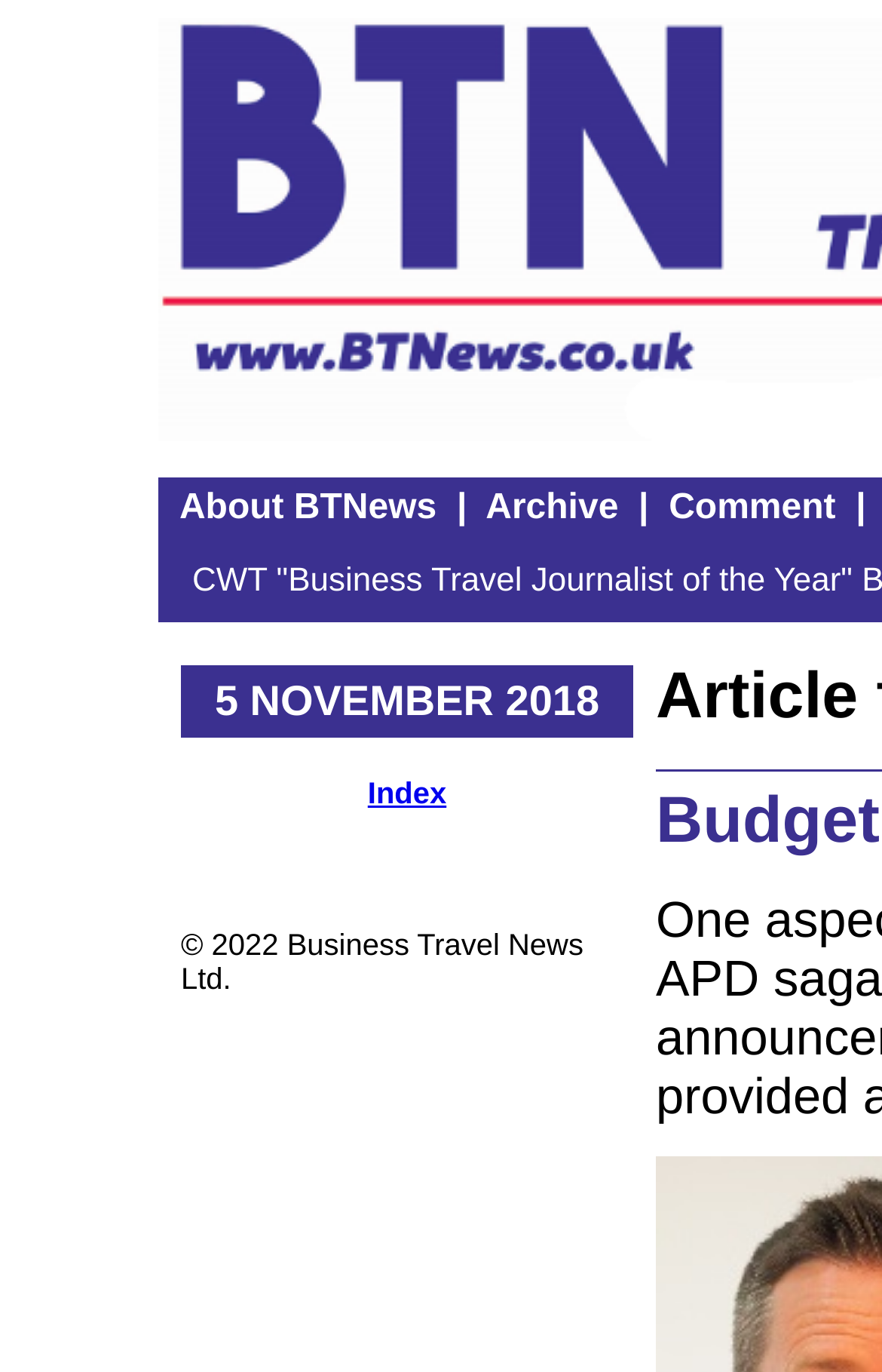Determine the bounding box for the described UI element: "About BTNews".

[0.203, 0.356, 0.495, 0.384]